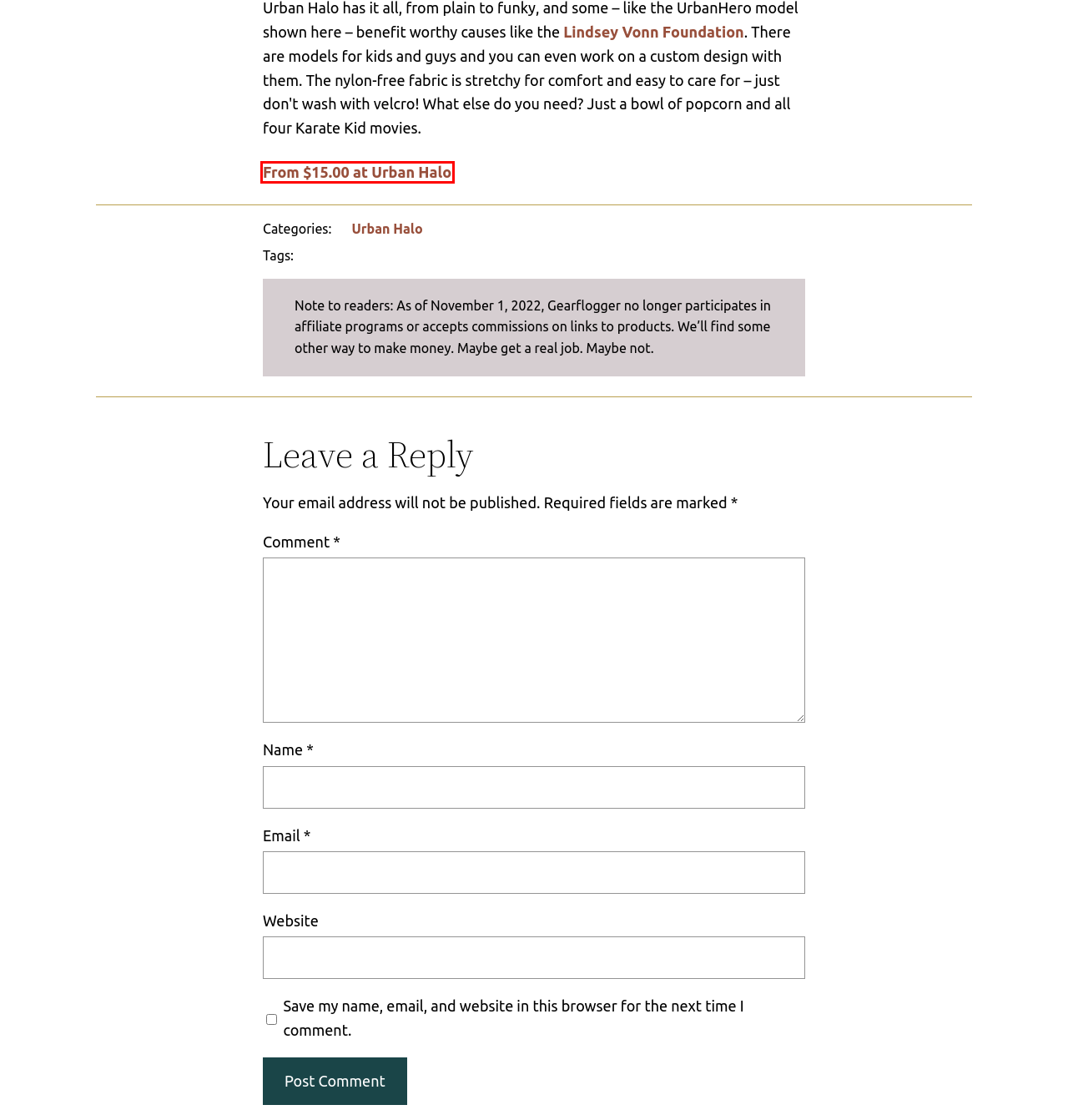Observe the screenshot of a webpage with a red bounding box around an element. Identify the webpage description that best fits the new page after the element inside the bounding box is clicked. The candidates are:
A. First Blood (1982) - IMDb
B. The Big Lebowski (1998) - IMDb
C. Home - UrbanHalo
D. The Lindsey Vonn Foundation | Enrichment Scholarships
E. Gearflogger reviews the Urban Halo headband
F. The Karate Kid (1984) - IMDb
G. Platoon (1986) - IMDb
H. Easy Rider (1969) - IMDb

C